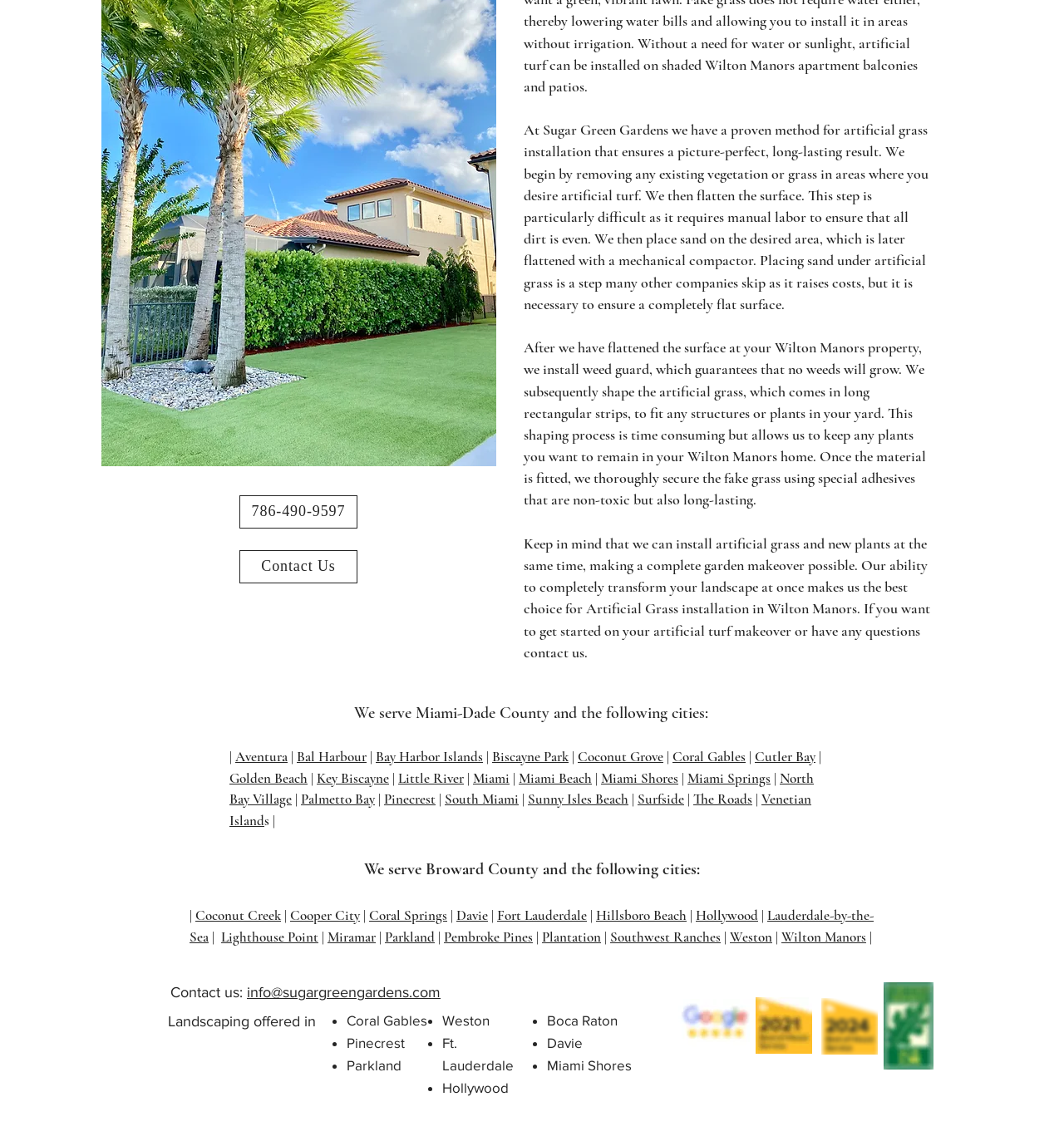Identify the bounding box coordinates of the clickable section necessary to follow the following instruction: "Visit Aventura page". The coordinates should be presented as four float numbers from 0 to 1, i.e., [left, top, right, bottom].

[0.221, 0.655, 0.27, 0.671]